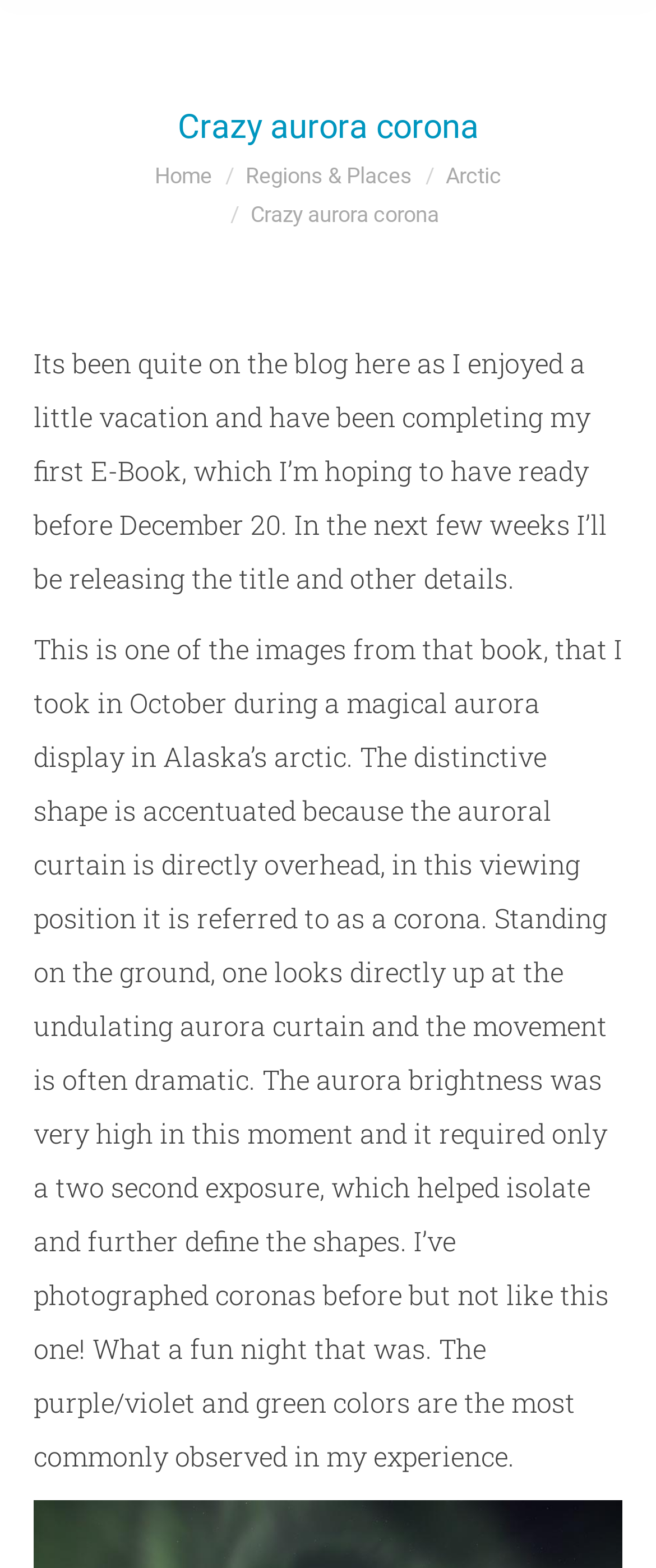Please determine the bounding box coordinates for the UI element described here. Use the format (top-left x, top-left y, bottom-right x, bottom-right y) with values bounded between 0 and 1: Arctic

[0.679, 0.104, 0.764, 0.12]